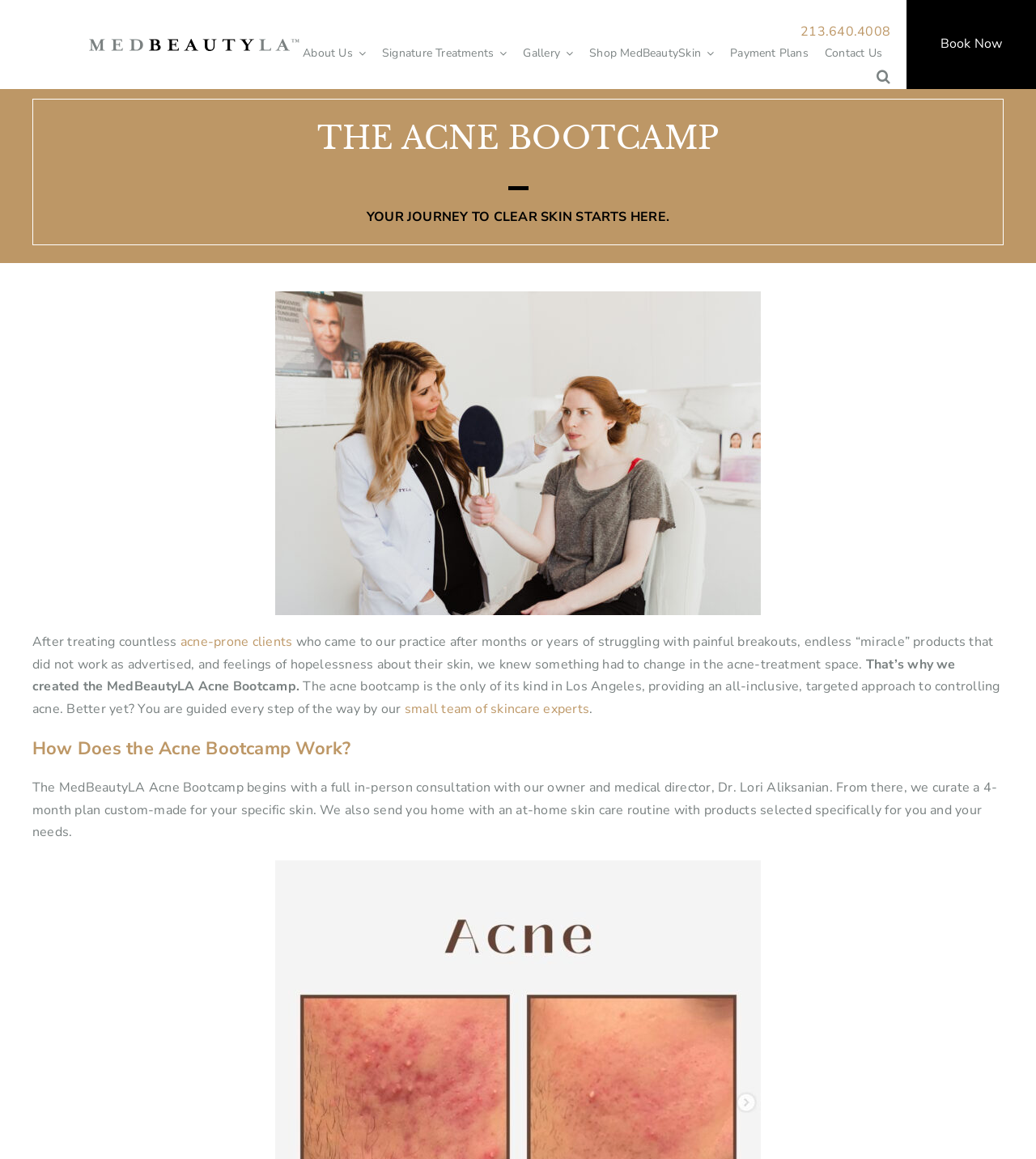Kindly provide the bounding box coordinates of the section you need to click on to fulfill the given instruction: "Call the phone number".

[0.773, 0.02, 0.859, 0.035]